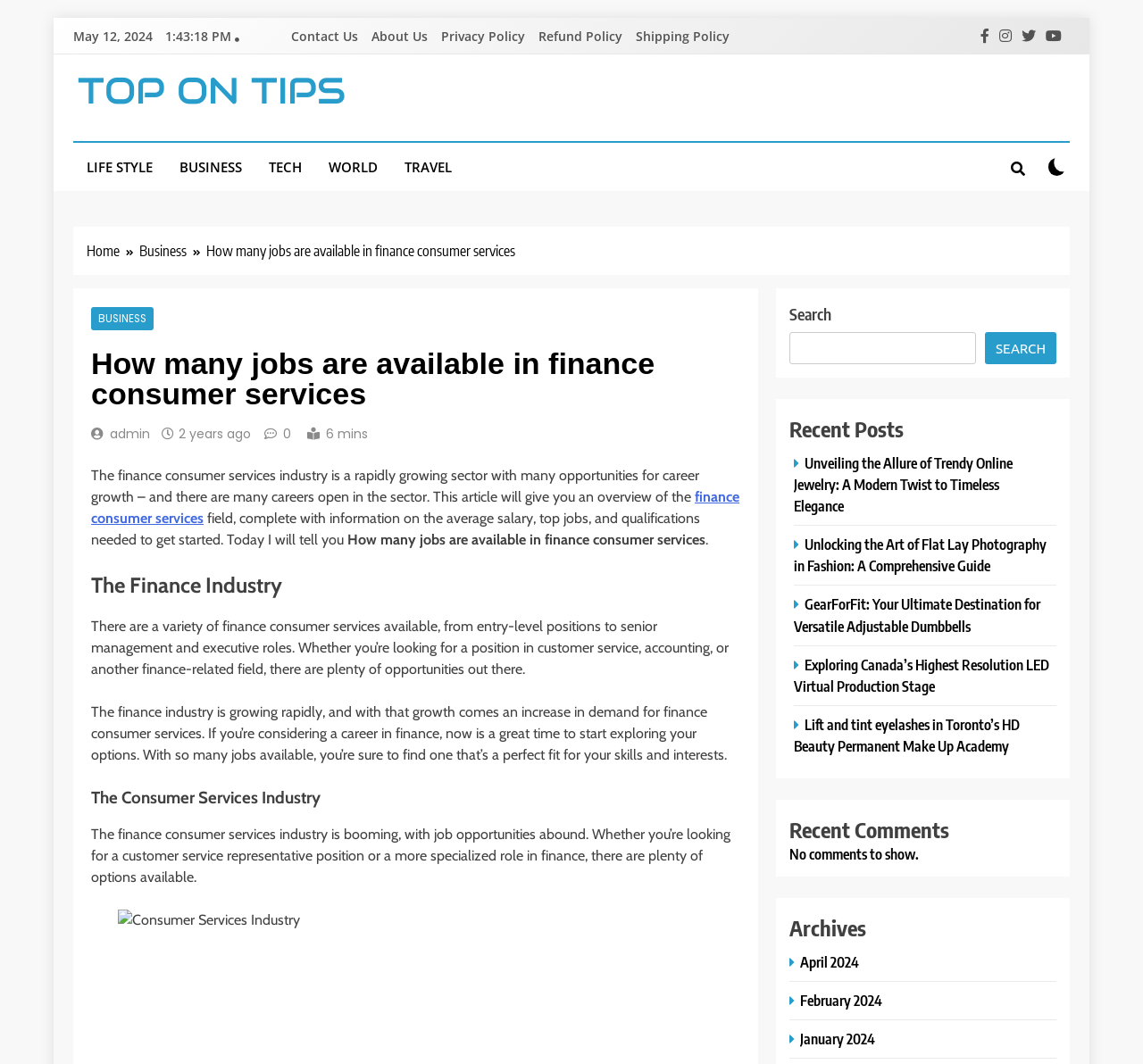Please identify the bounding box coordinates of the element's region that should be clicked to execute the following instruction: "View recent posts". The bounding box coordinates must be four float numbers between 0 and 1, i.e., [left, top, right, bottom].

[0.691, 0.388, 0.924, 0.418]